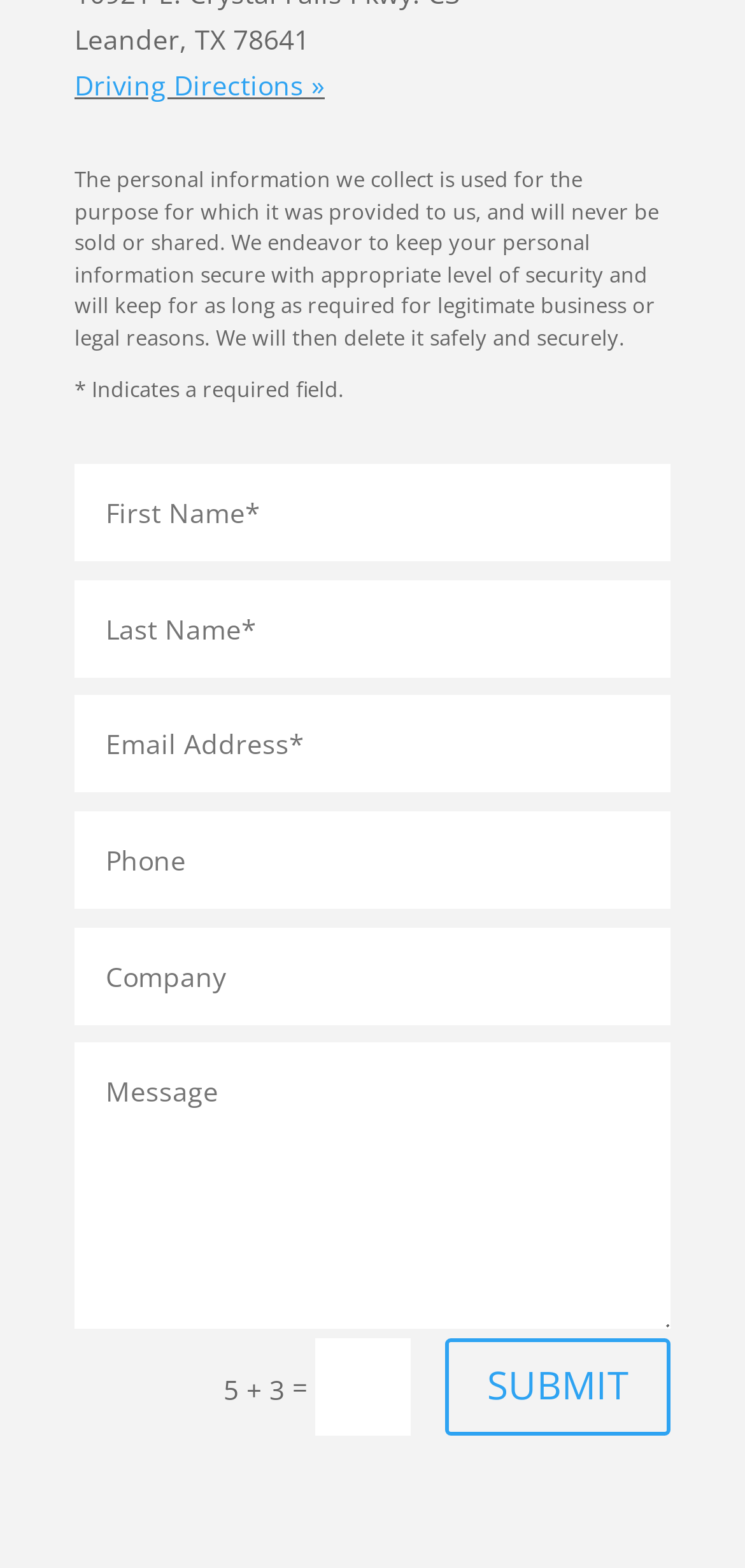Find the bounding box coordinates of the clickable area required to complete the following action: "Click Driving Directions".

[0.1, 0.042, 0.436, 0.065]